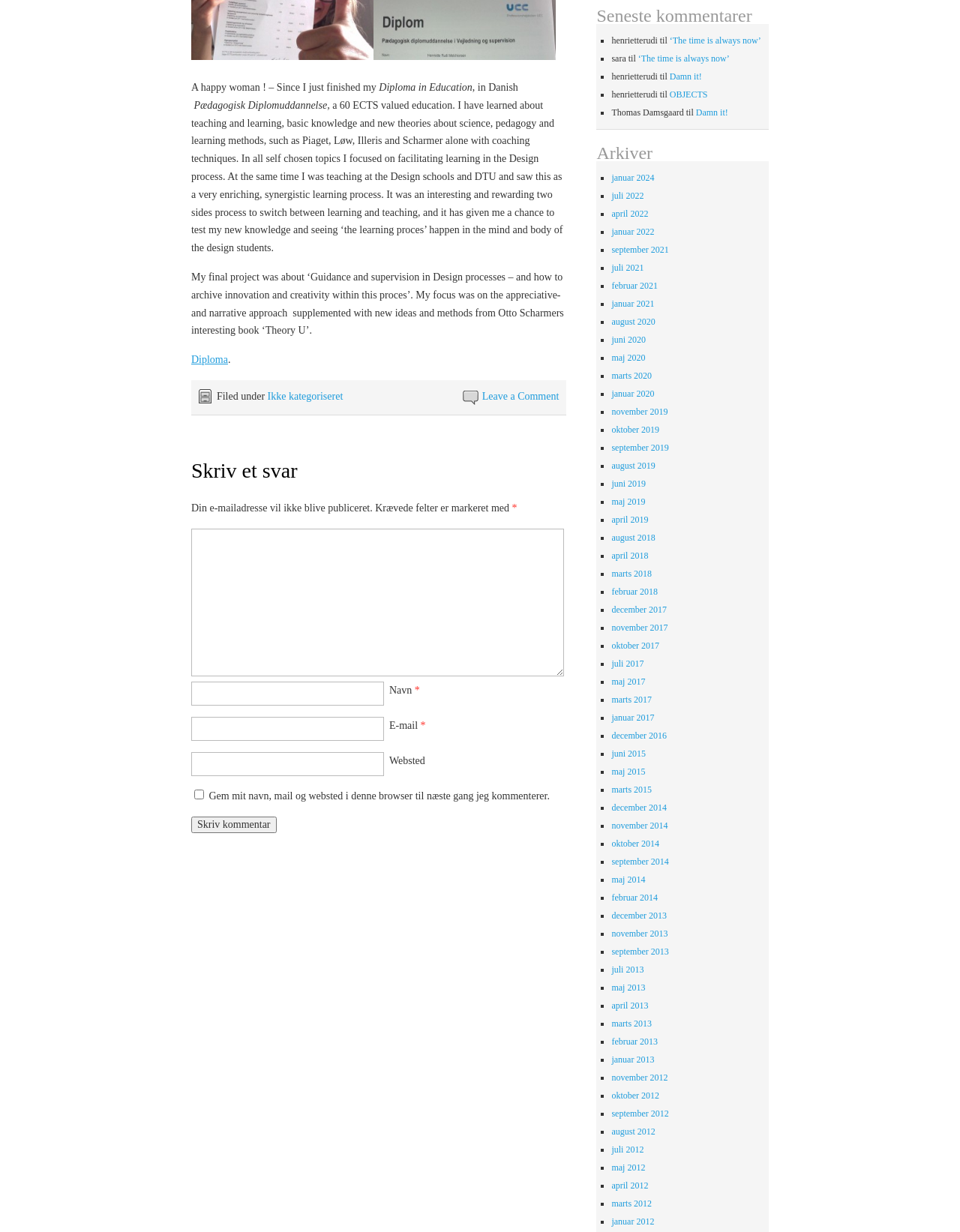Determine the bounding box coordinates for the HTML element described here: "name="comment"".

[0.199, 0.429, 0.588, 0.549]